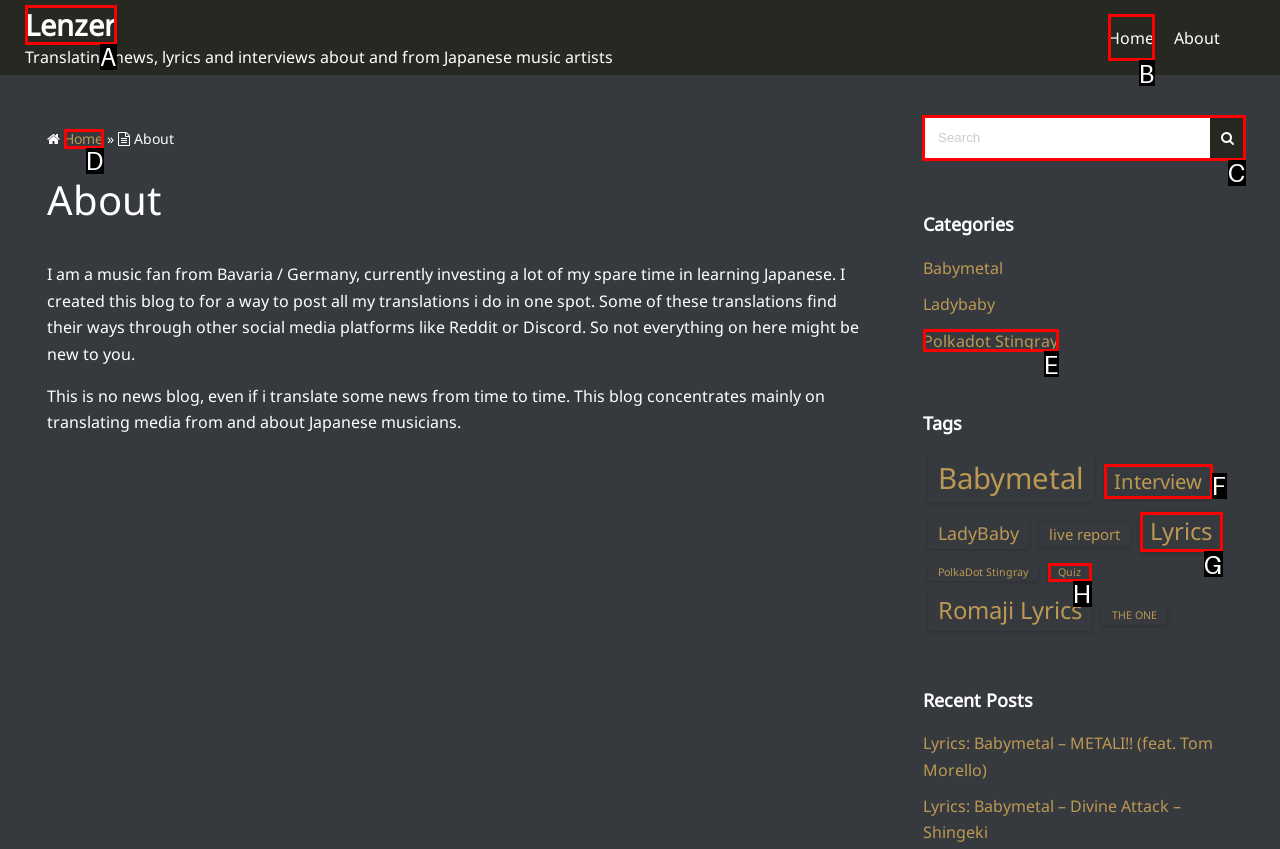Pick the HTML element that should be clicked to execute the task: Search for something
Respond with the letter corresponding to the correct choice.

C